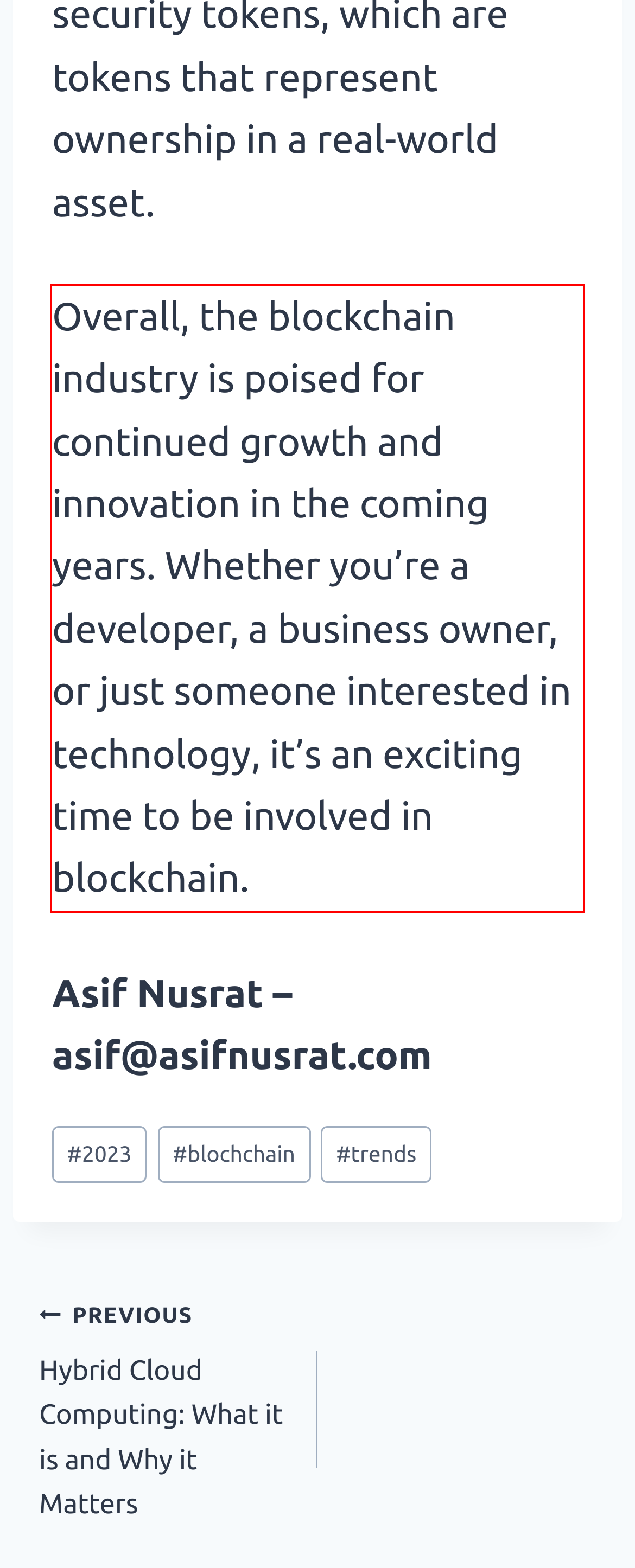Using the provided screenshot, read and generate the text content within the red-bordered area.

Overall, the blockchain industry is poised for continued growth and innovation in the coming years. Whether you’re a developer, a business owner, or just someone interested in technology, it’s an exciting time to be involved in blockchain.